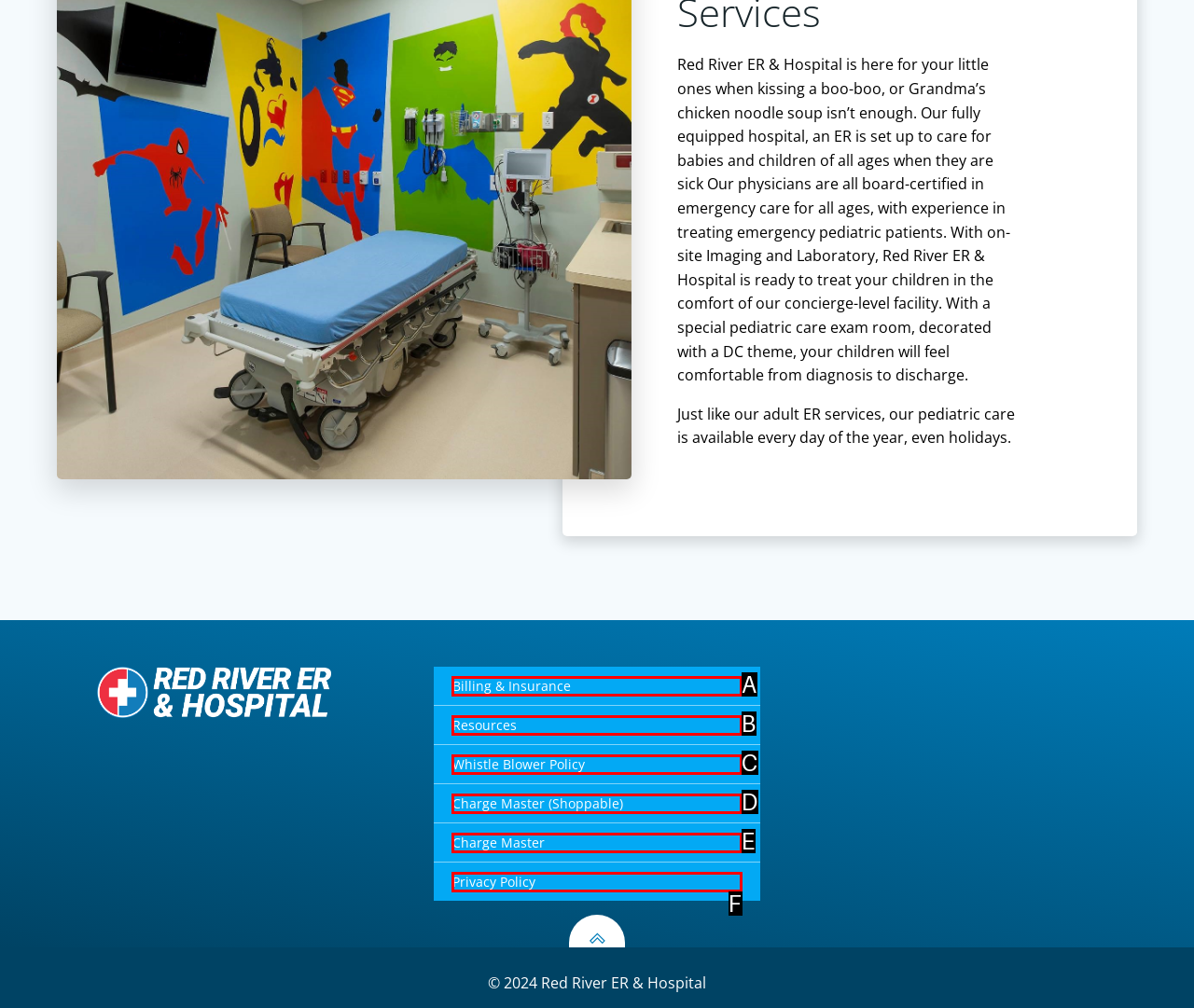From the given choices, determine which HTML element matches the description: Charge Master (Shoppable). Reply with the appropriate letter.

D